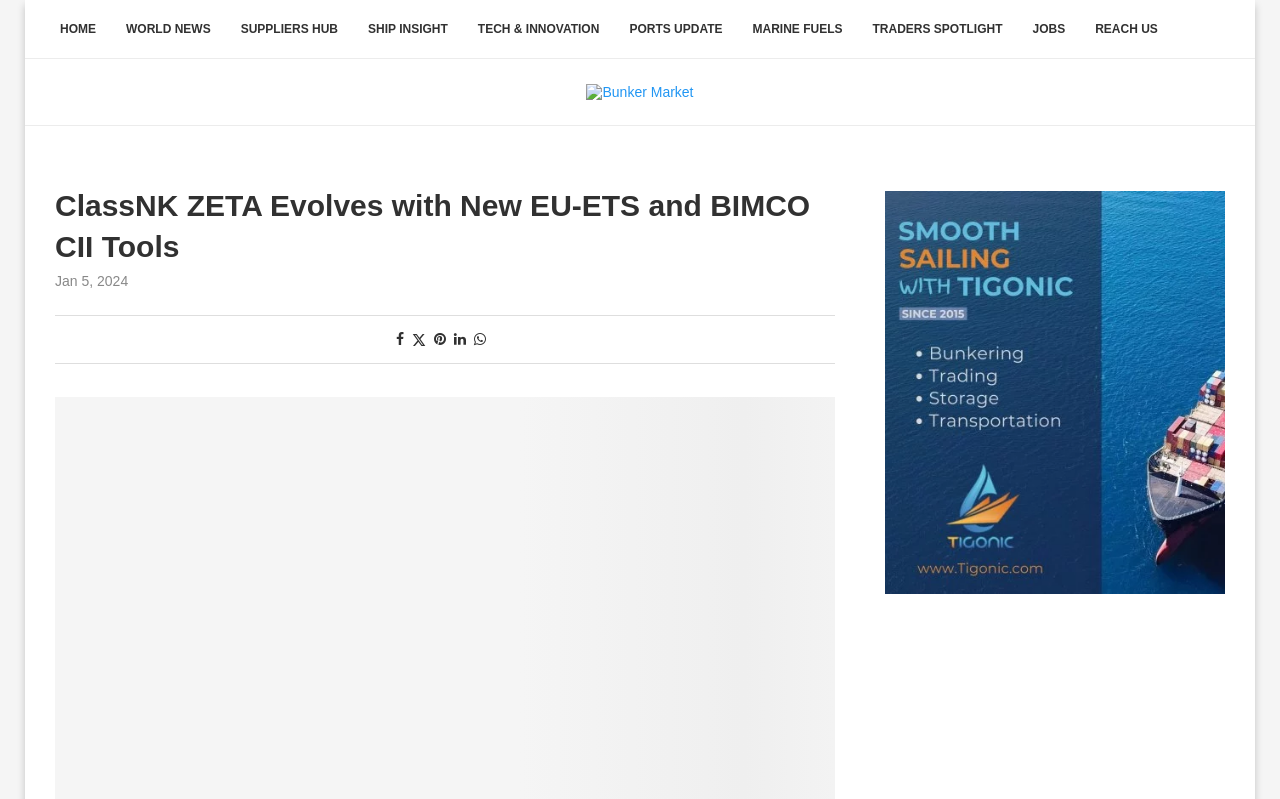Please specify the bounding box coordinates in the format (top-left x, top-left y, bottom-right x, bottom-right y), with all values as floating point numbers between 0 and 1. Identify the bounding box of the UI element described by: Tech & Innovation

[0.362, 0.0, 0.48, 0.074]